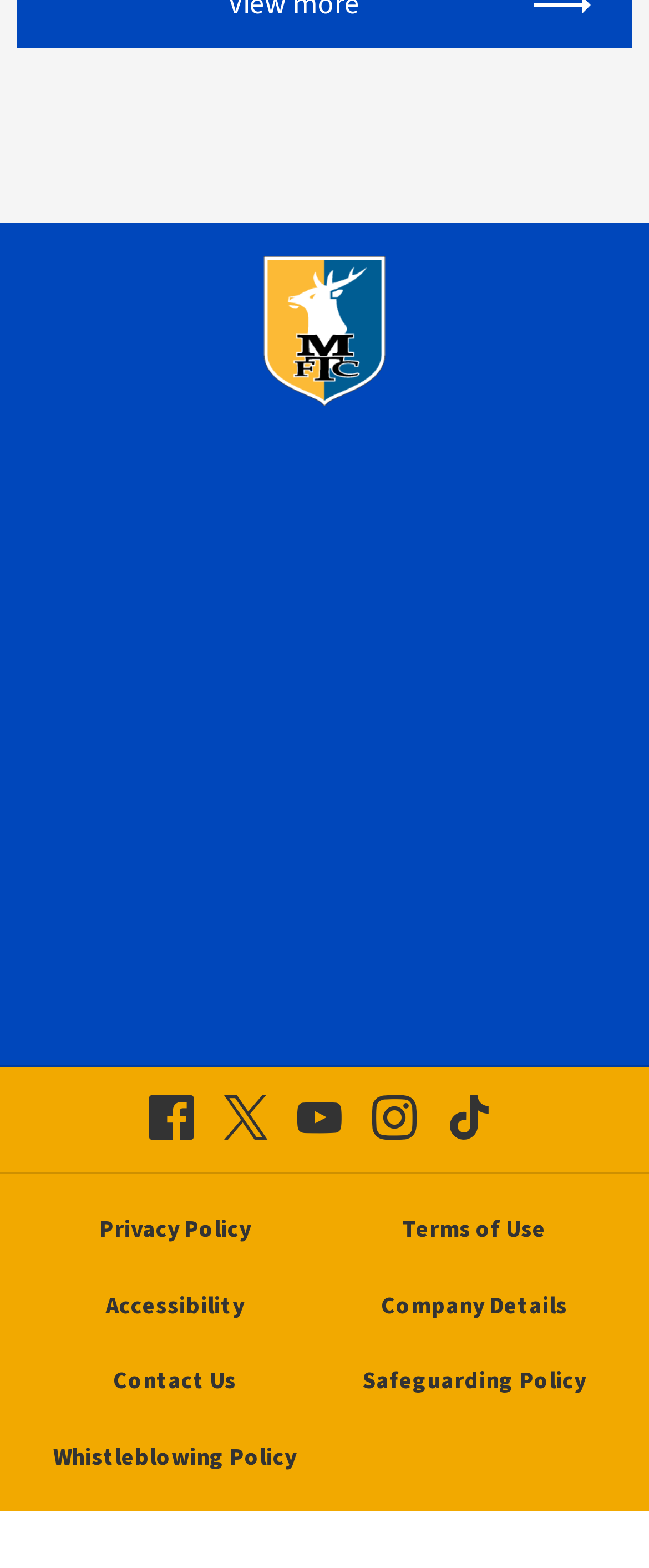Locate the bounding box coordinates of the clickable region necessary to complete the following instruction: "Go to Facebook". Provide the coordinates in the format of four float numbers between 0 and 1, i.e., [left, top, right, bottom].

[0.229, 0.696, 0.299, 0.737]